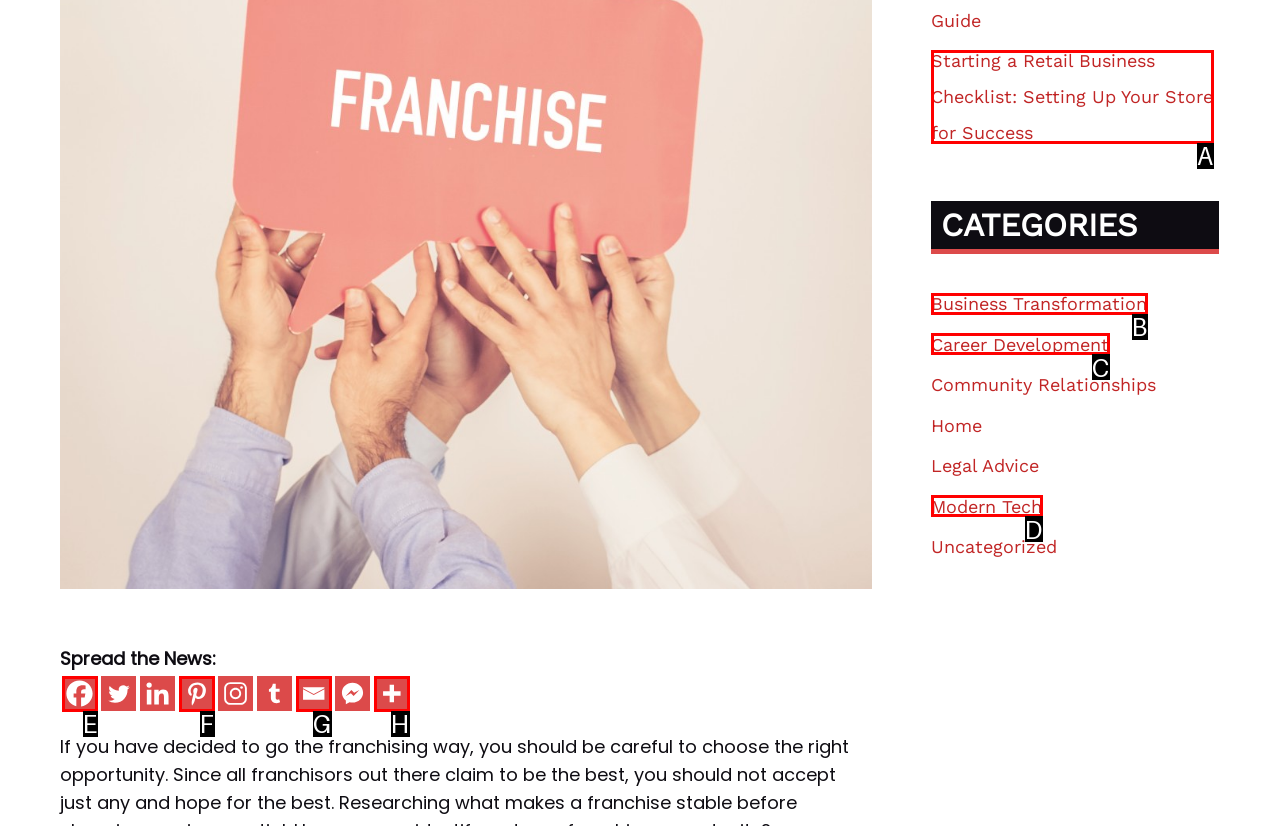Examine the description: Billing sofware and indicate the best matching option by providing its letter directly from the choices.

None